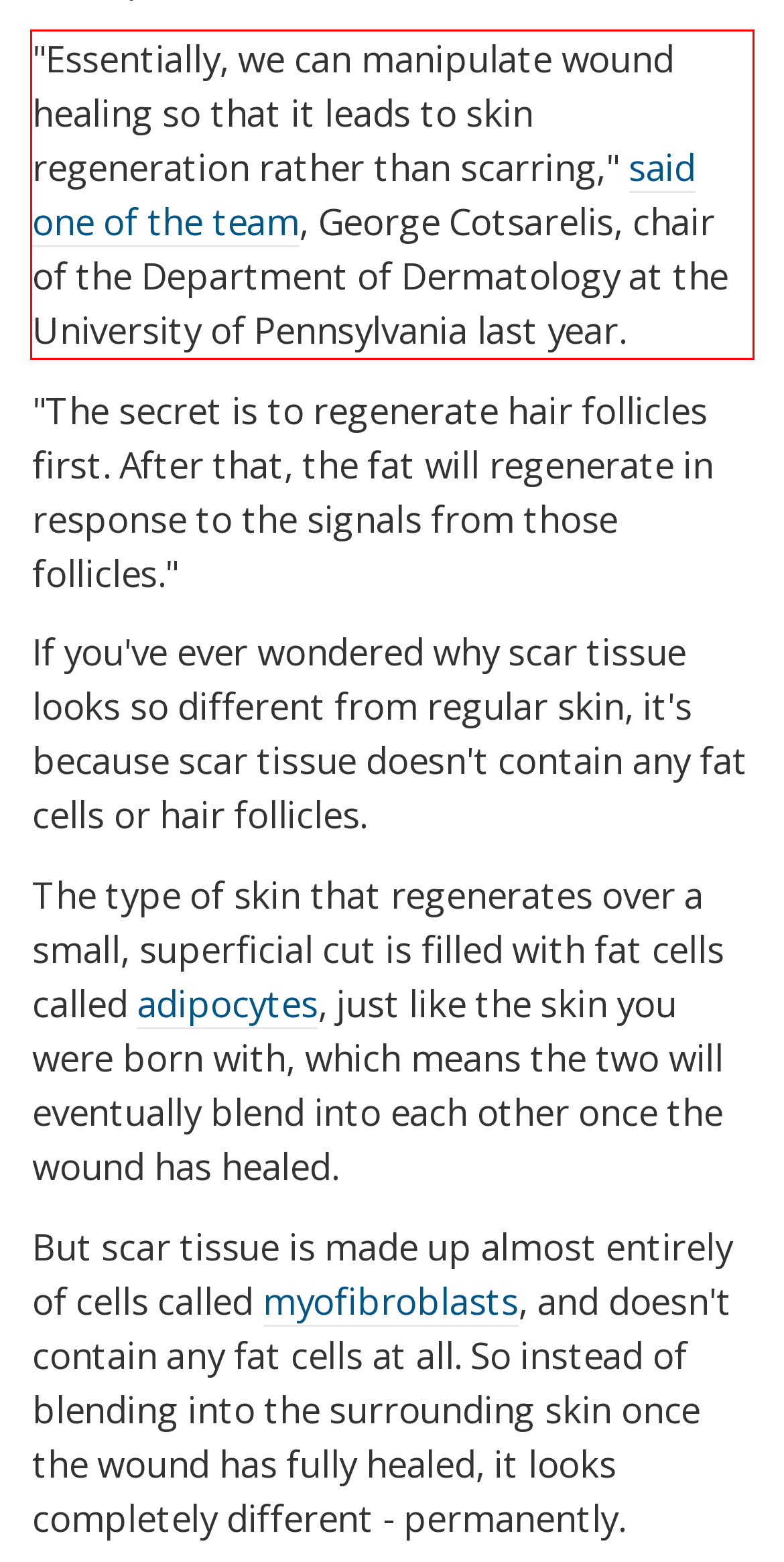There is a UI element on the webpage screenshot marked by a red bounding box. Extract and generate the text content from within this red box.

"Essentially, we can manipulate wound healing so that it leads to skin regeneration rather than scarring," said one of the team, George Cotsarelis, chair of the Department of Dermatology at the University of Pennsylvania last year.